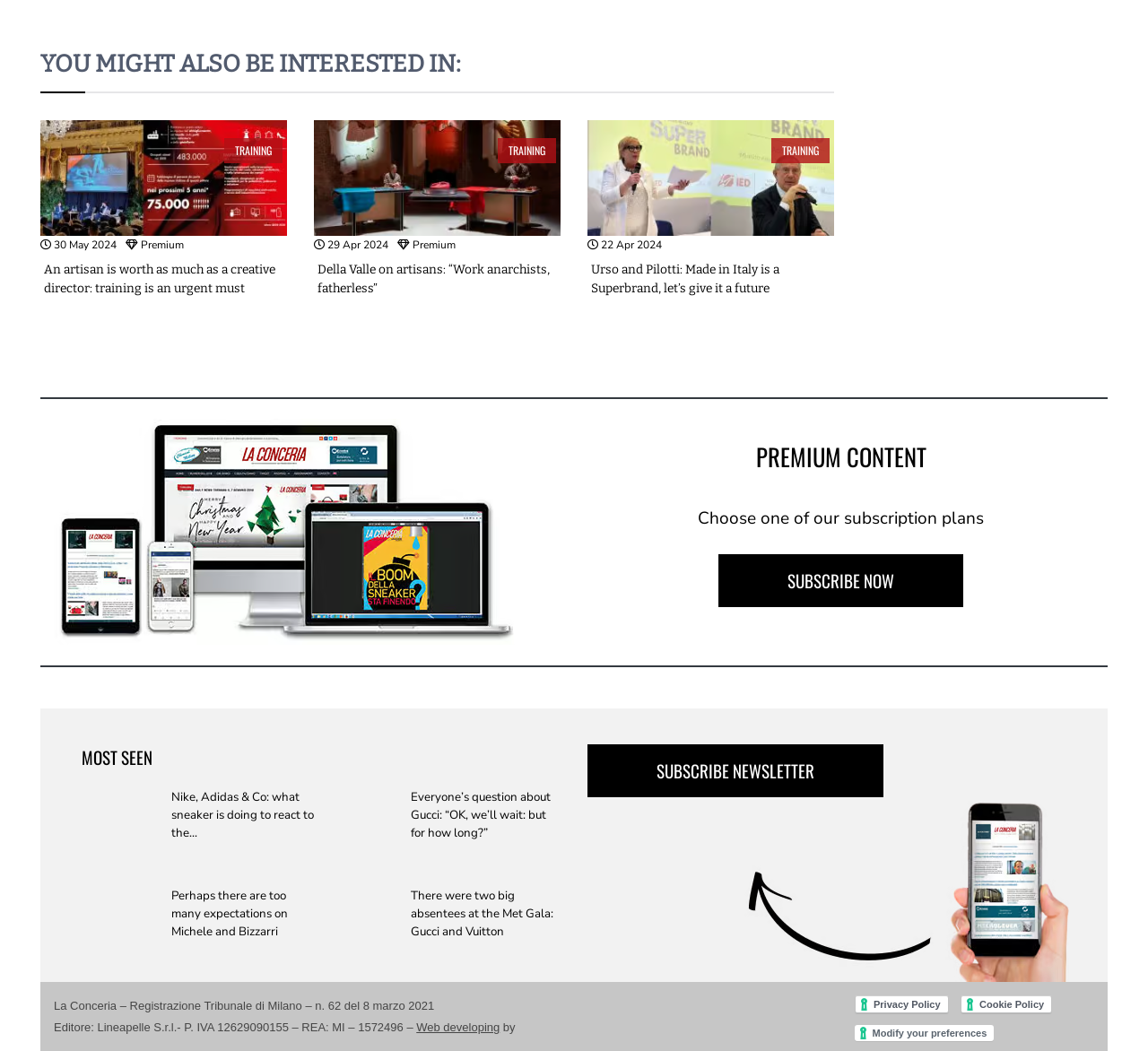Please identify the bounding box coordinates of the clickable area that will allow you to execute the instruction: "Click on the link 'From product to retail, Sciutto illustrates Sergio Rossi plans'".

[0.18, 0.033, 0.494, 0.05]